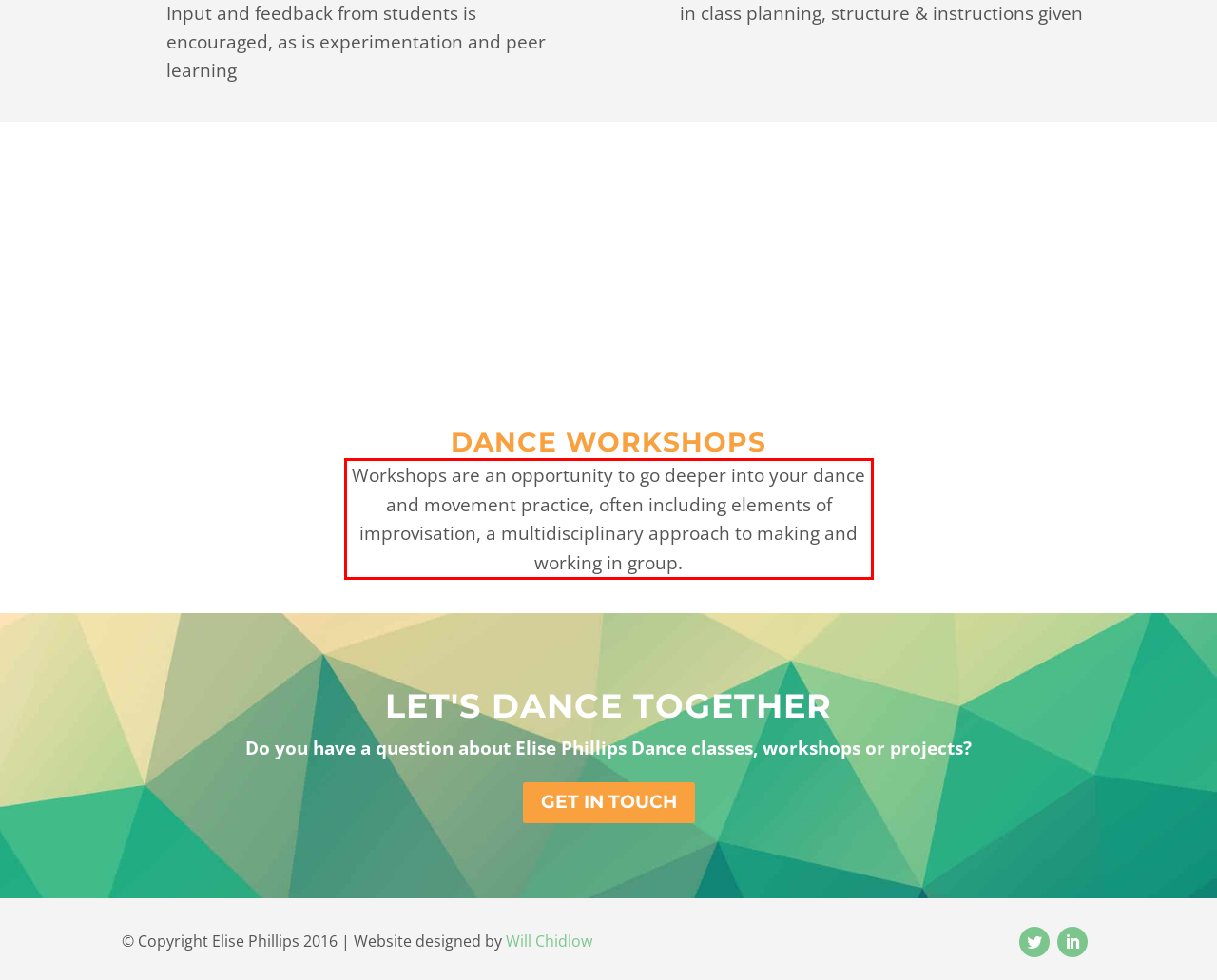Inspect the webpage screenshot that has a red bounding box and use OCR technology to read and display the text inside the red bounding box.

Workshops are an opportunity to go deeper into your dance and movement practice, often including elements of improvisation, a multidisciplinary approach to making and working in group.